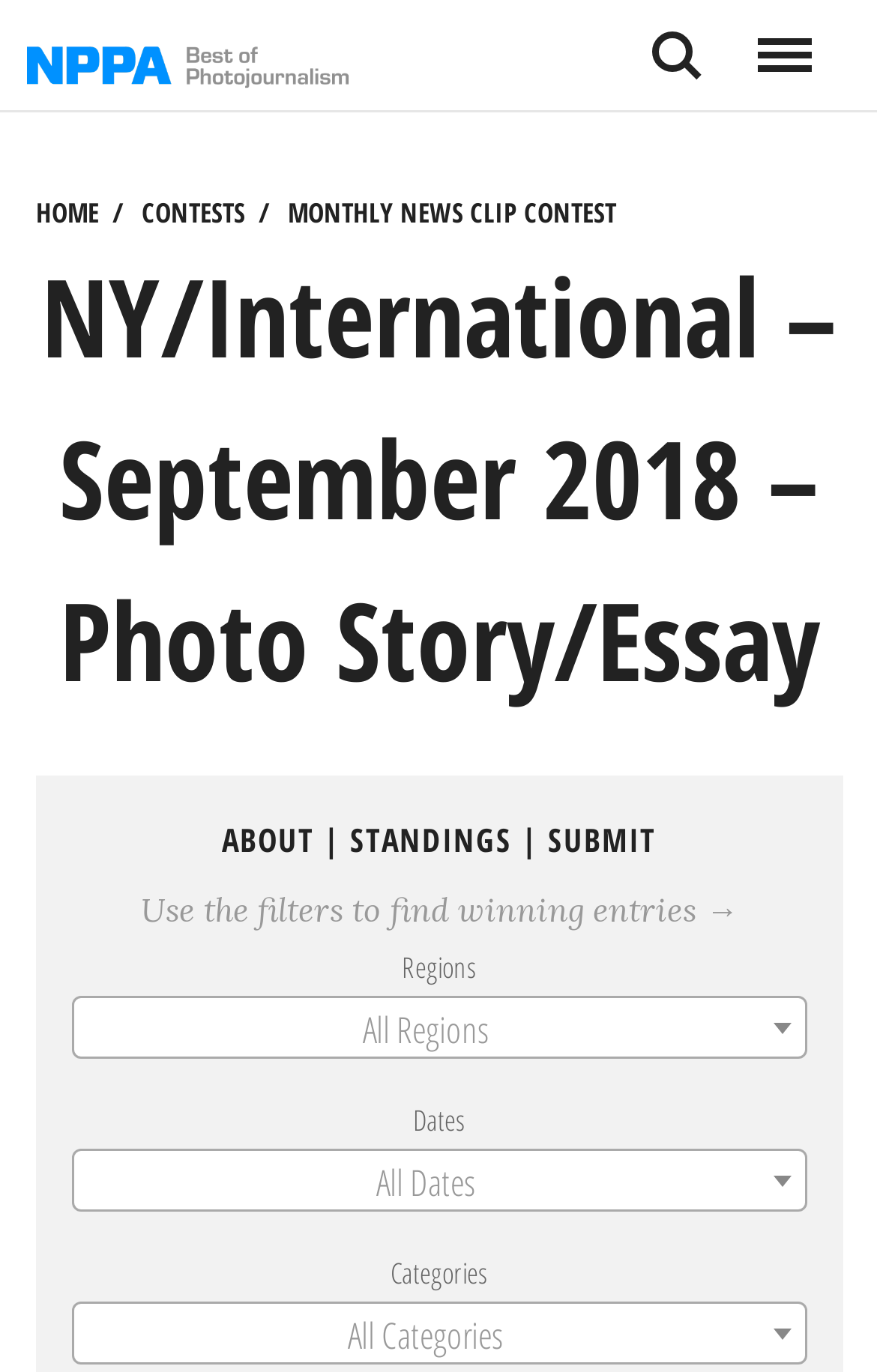Can you find the bounding box coordinates of the area I should click to execute the following instruction: "Email us"?

None